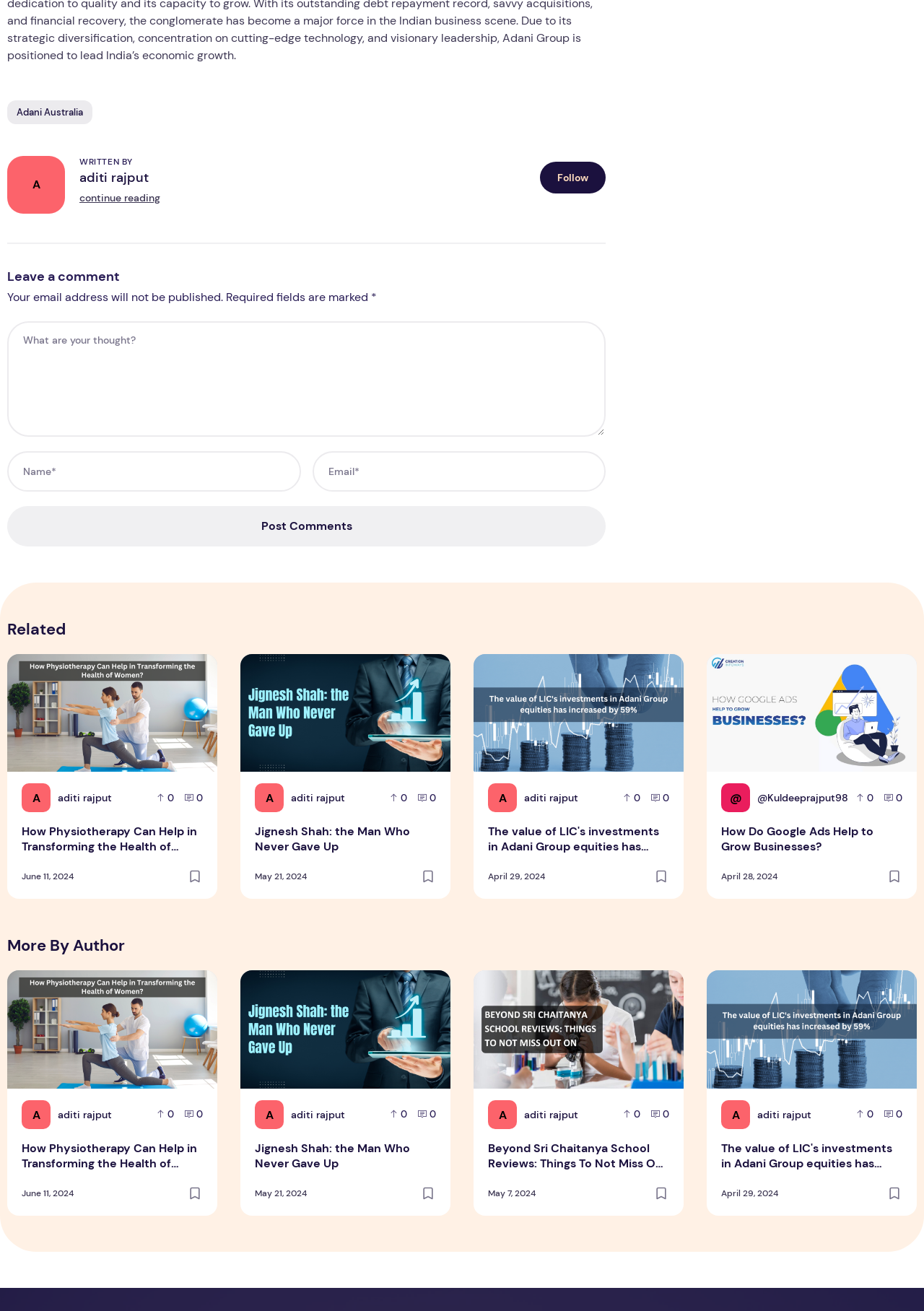What is the author of the first article?
Could you answer the question with a detailed and thorough explanation?

The first article has a link 'How Physiotherapy Can Help in Transforming the Health of Women?' and below it, there is a StaticText 'aditi rajput' which indicates the author of the article.